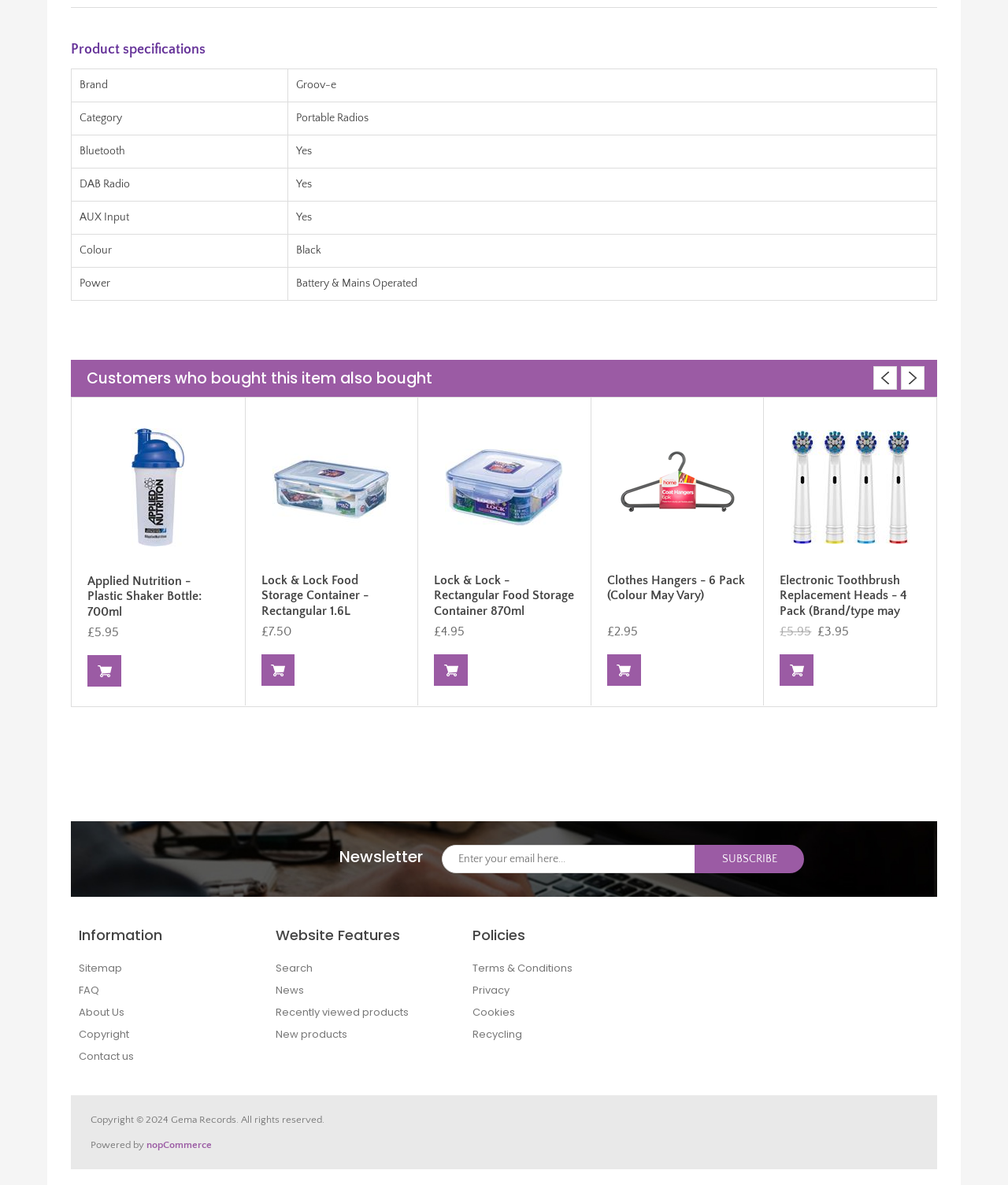Please find the bounding box coordinates of the element's region to be clicked to carry out this instruction: "View product details of Applied Nutrition - Plastic Shaker Bottle: 700ml".

[0.087, 0.352, 0.227, 0.471]